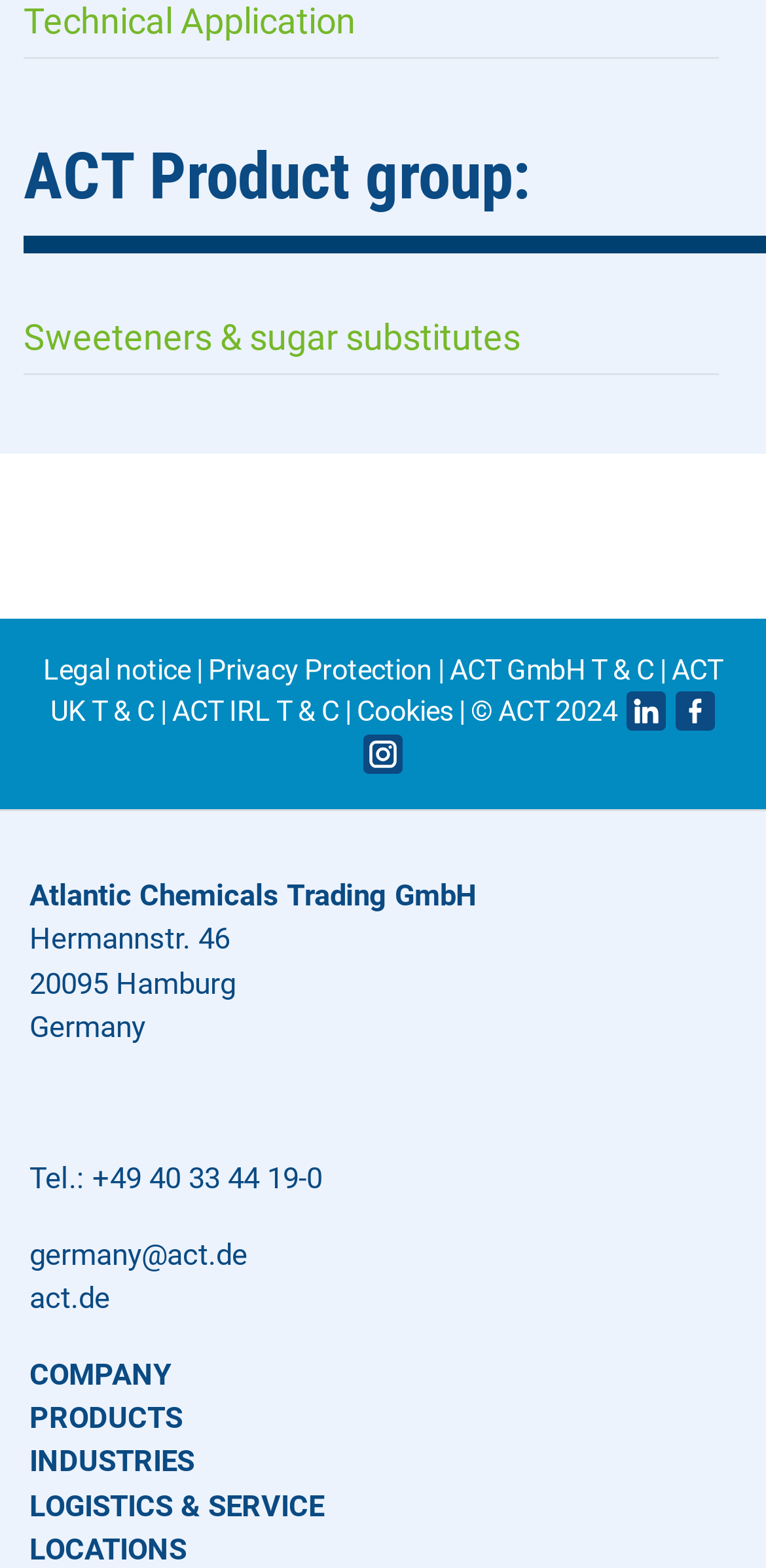Locate the bounding box coordinates of the element that needs to be clicked to carry out the instruction: "Visit Sweeteners & sugar substitutes". The coordinates should be given as four float numbers ranging from 0 to 1, i.e., [left, top, right, bottom].

[0.031, 0.201, 0.679, 0.228]